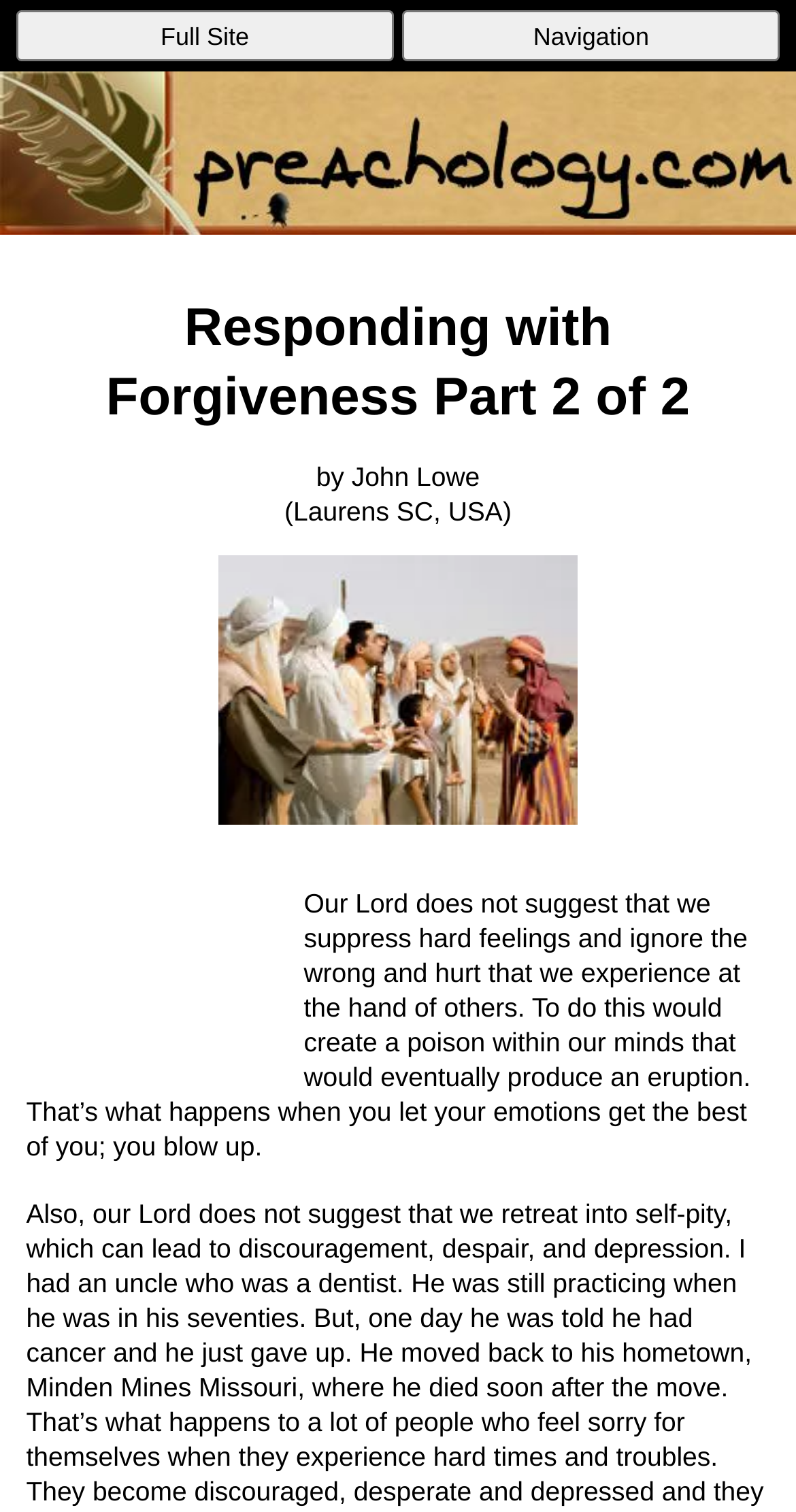Please determine the bounding box coordinates, formatted as (top-left x, top-left y, bottom-right x, bottom-right y), with all values as floating point numbers between 0 and 1. Identify the bounding box of the region described as: aria-label="Advertisement" name="aswift_1" title="Advertisement"

[0.033, 0.57, 0.341, 0.692]